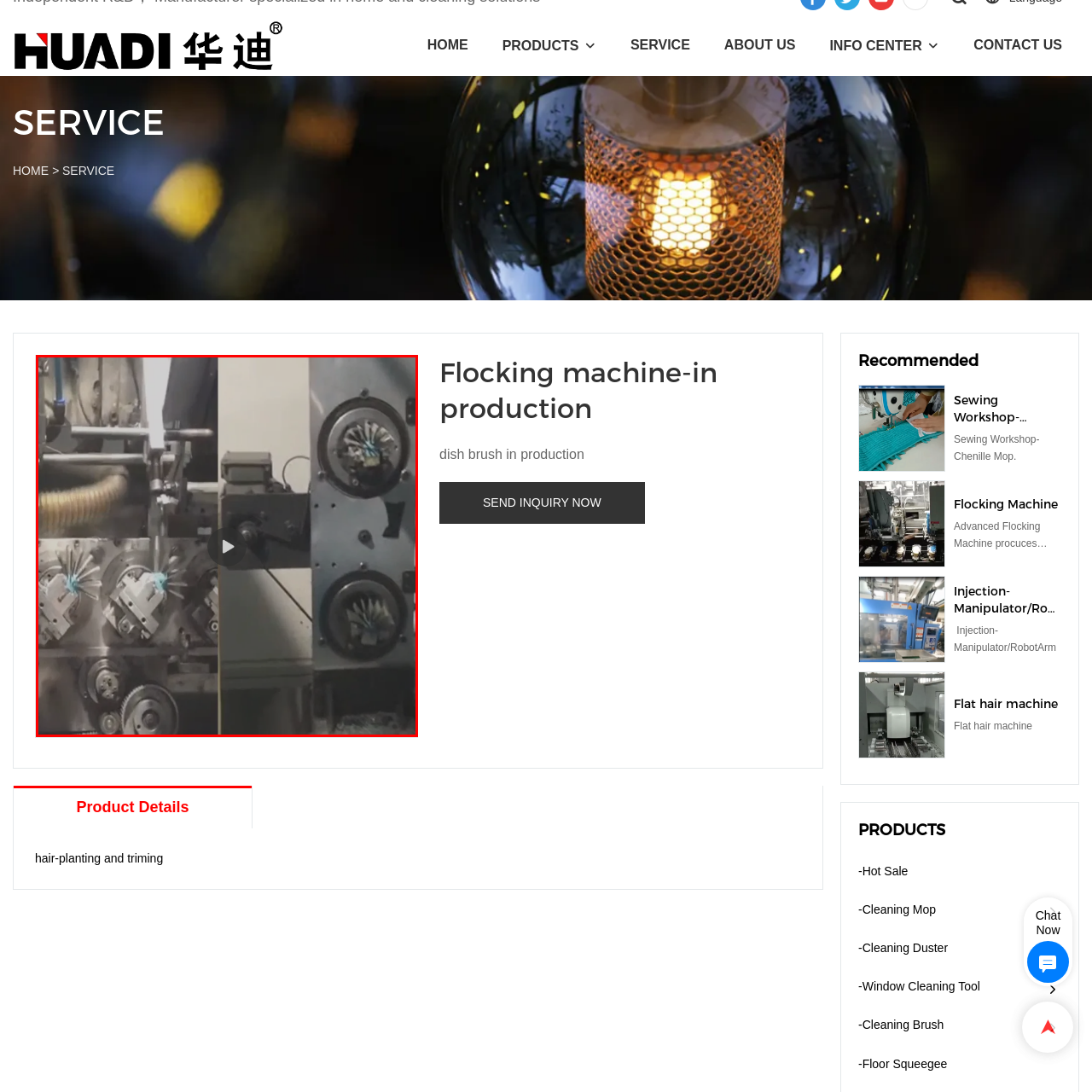What is the purpose of the machinery on the right?
Focus on the image highlighted by the red bounding box and deliver a thorough explanation based on what you see.

The caption explicitly states that the additional machinery on the right highlights the specific mechanisms used for applying flocking material, indicating its purpose in the production process.